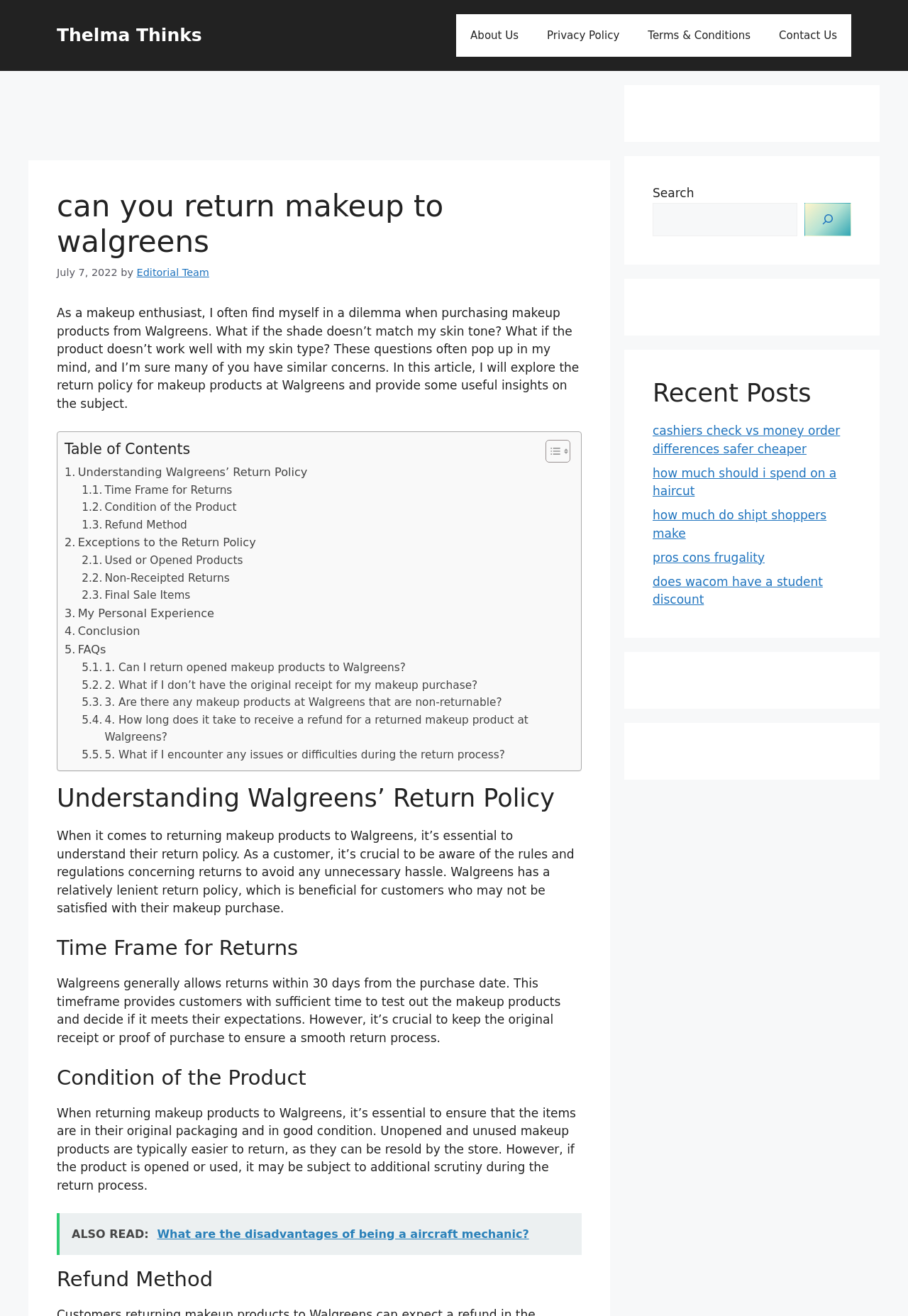What type of products are discussed in the article?
Look at the image and answer the question using a single word or phrase.

Makeup products